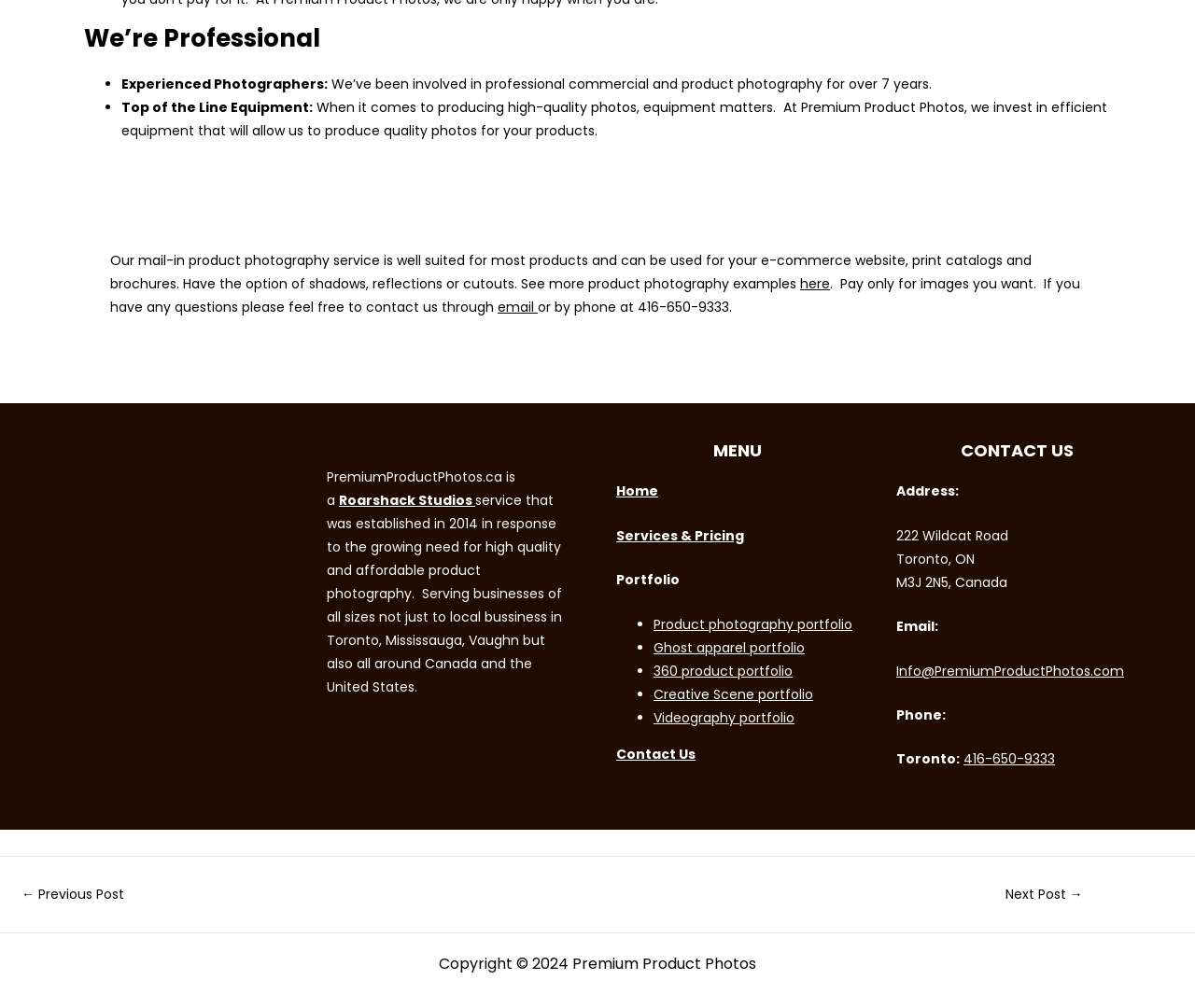Provide your answer in one word or a succinct phrase for the question: 
What is the address of the company?

222 Wildcat Road, Toronto, ON M3J 2N5, Canada